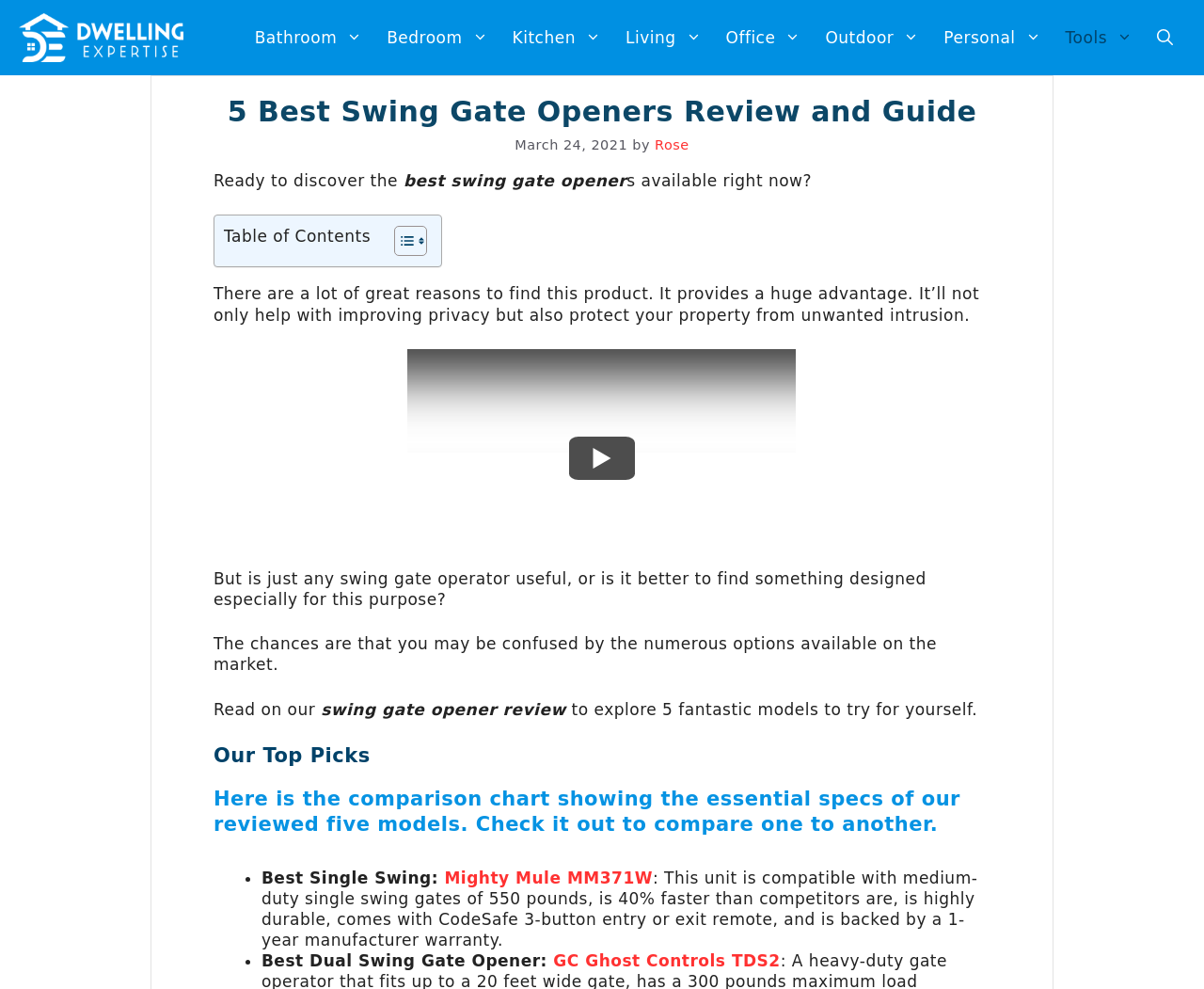Please determine the bounding box coordinates for the element that should be clicked to follow these instructions: "Click on the 'Dwelling Expertise' link".

[0.016, 0.028, 0.152, 0.047]